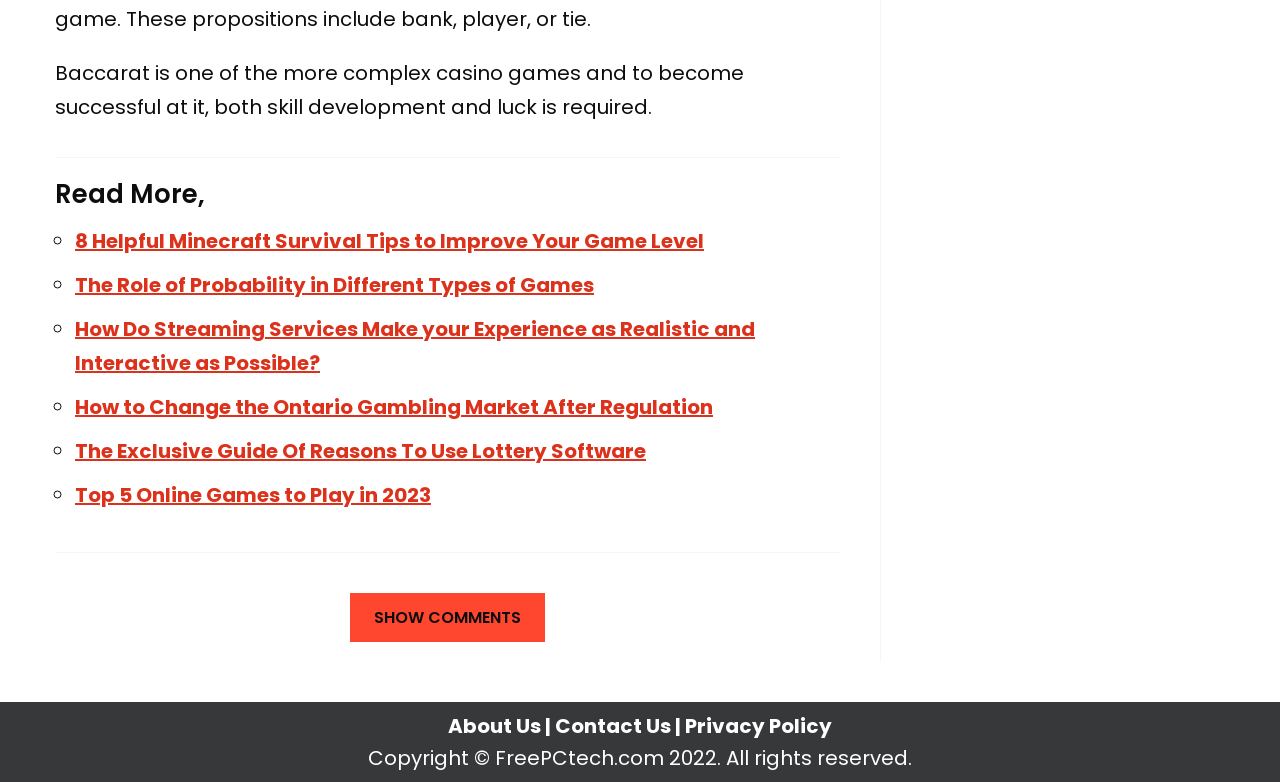Kindly respond to the following question with a single word or a brief phrase: 
How many links are listed on the webpage?

6